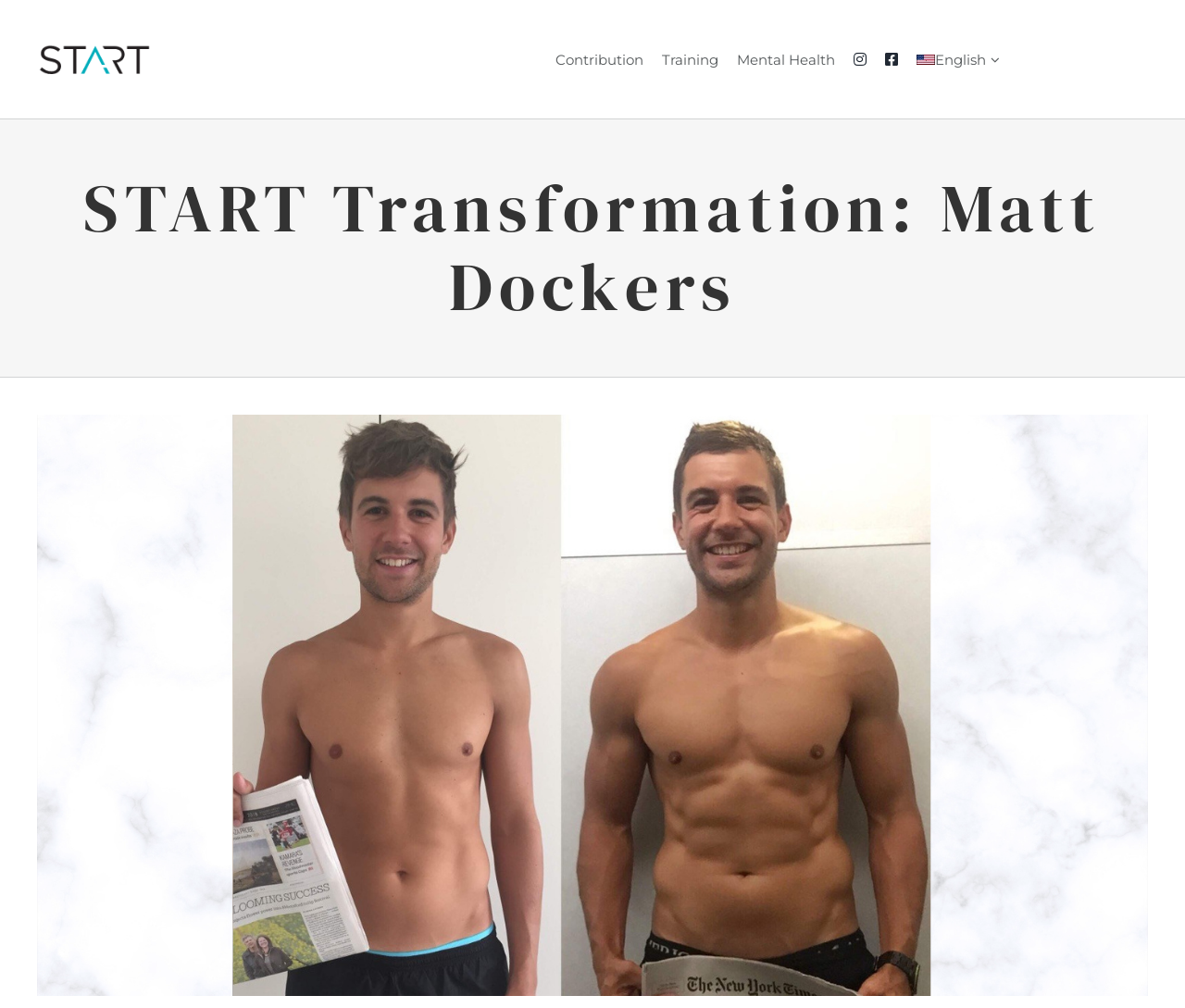What is the language of the webpage?
Based on the content of the image, thoroughly explain and answer the question.

The language of the webpage is English, as indicated by the 'English' link in the navigation bar, which also has a flag icon next to it.